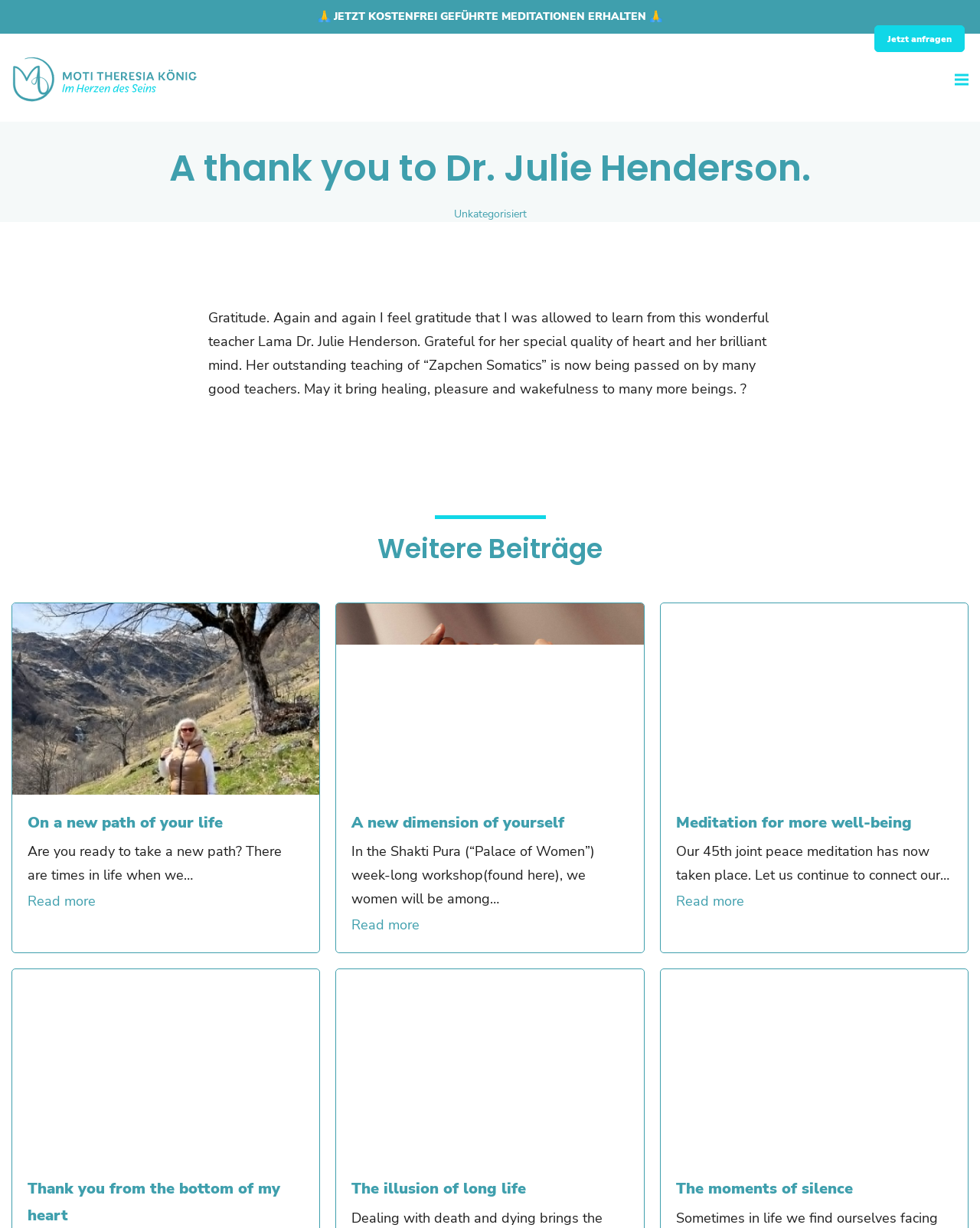Please find the bounding box coordinates of the element that must be clicked to perform the given instruction: "Click on the 'On a new path of your life' link". The coordinates should be four float numbers from 0 to 1, i.e., [left, top, right, bottom].

[0.028, 0.661, 0.227, 0.678]